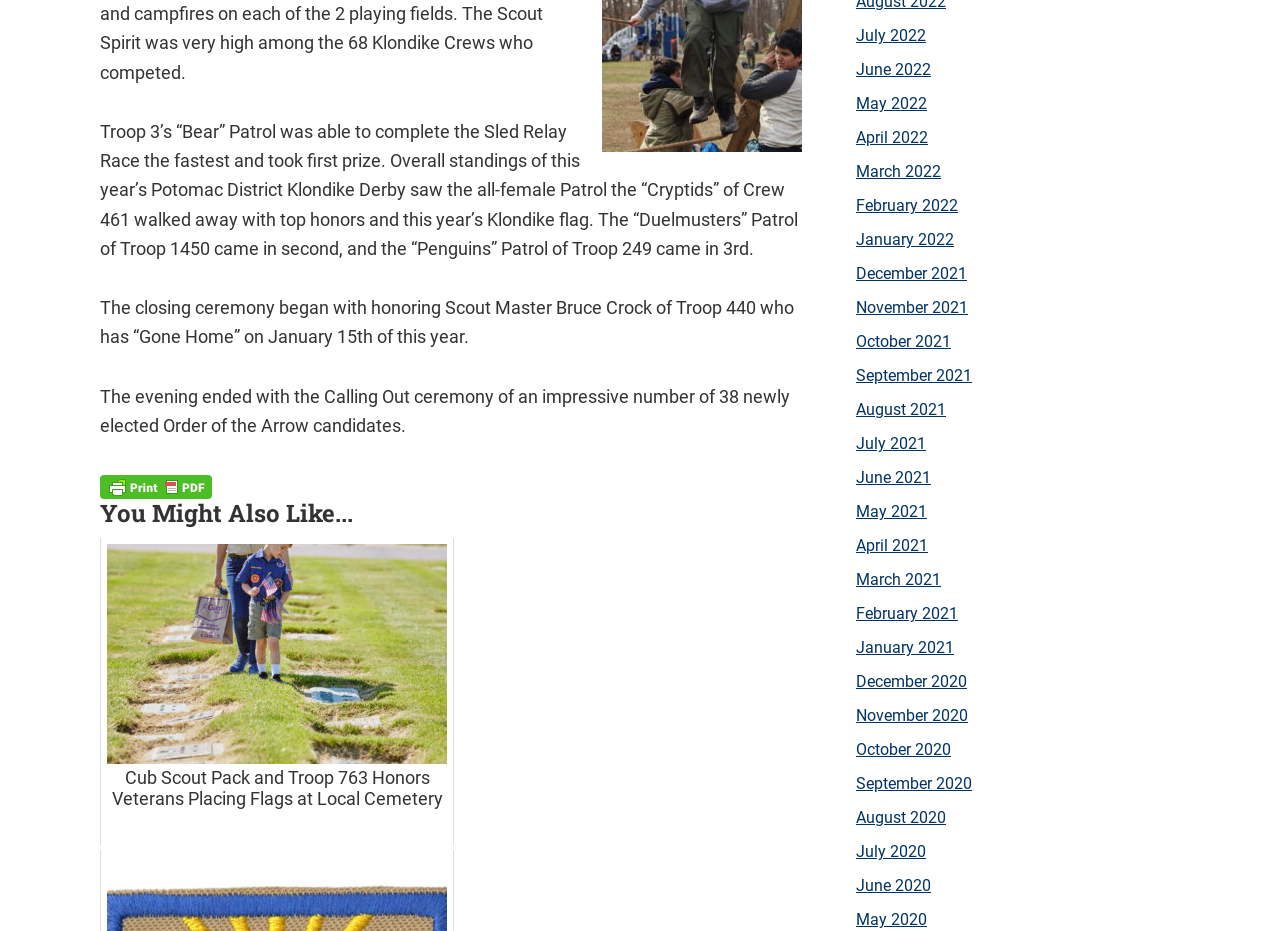What is the purpose of the link 'Print Friendly, PDF & Email'?
Offer a detailed and full explanation in response to the question.

The link 'Print Friendly, PDF & Email' is likely used to print or save the article in a different format, such as PDF, or to email it to someone. This can be inferred from the text of the link and its position on the webpage.